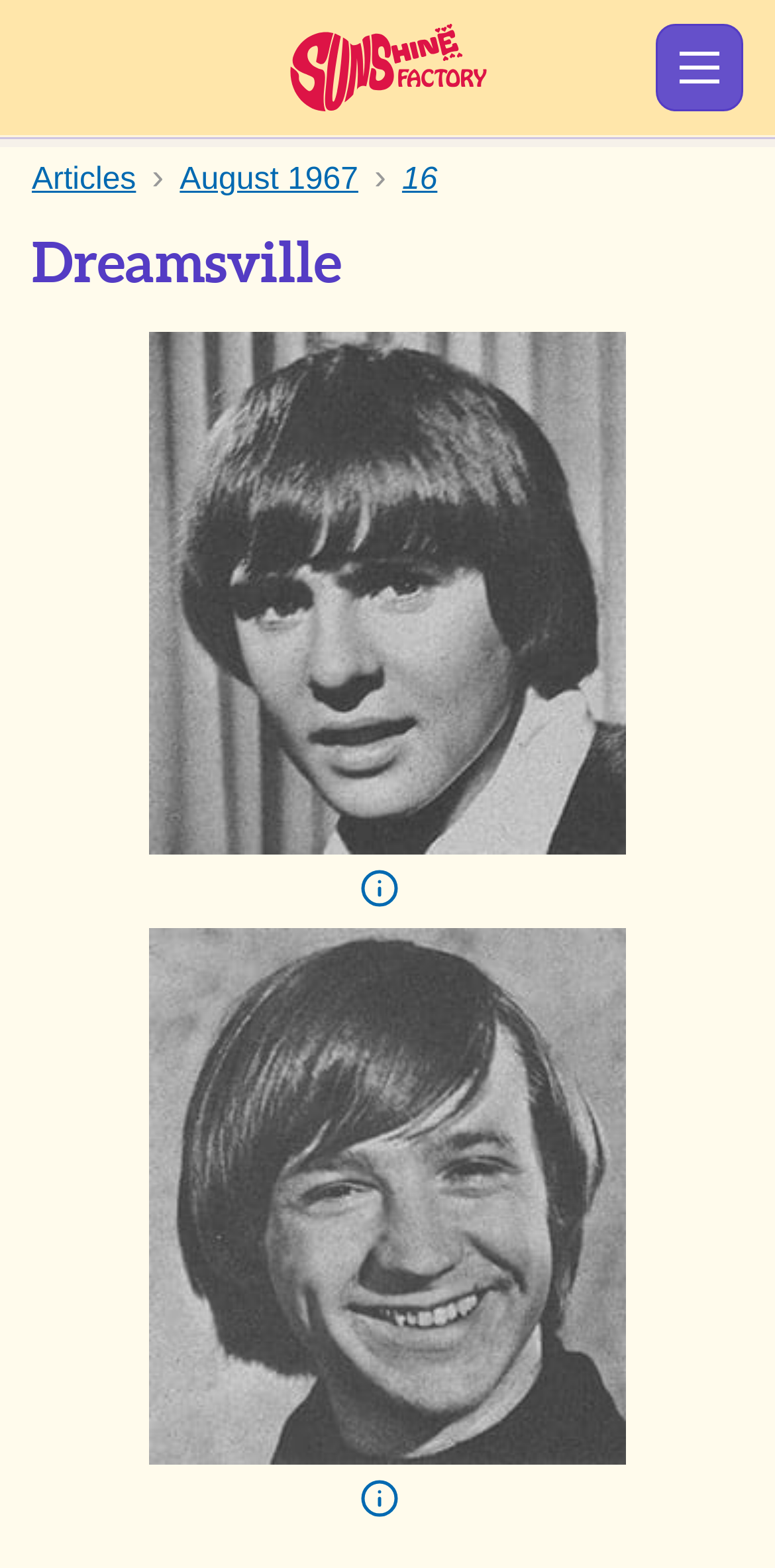How many figures are present on the webpage?
Using the image, provide a concise answer in one word or a short phrase.

2